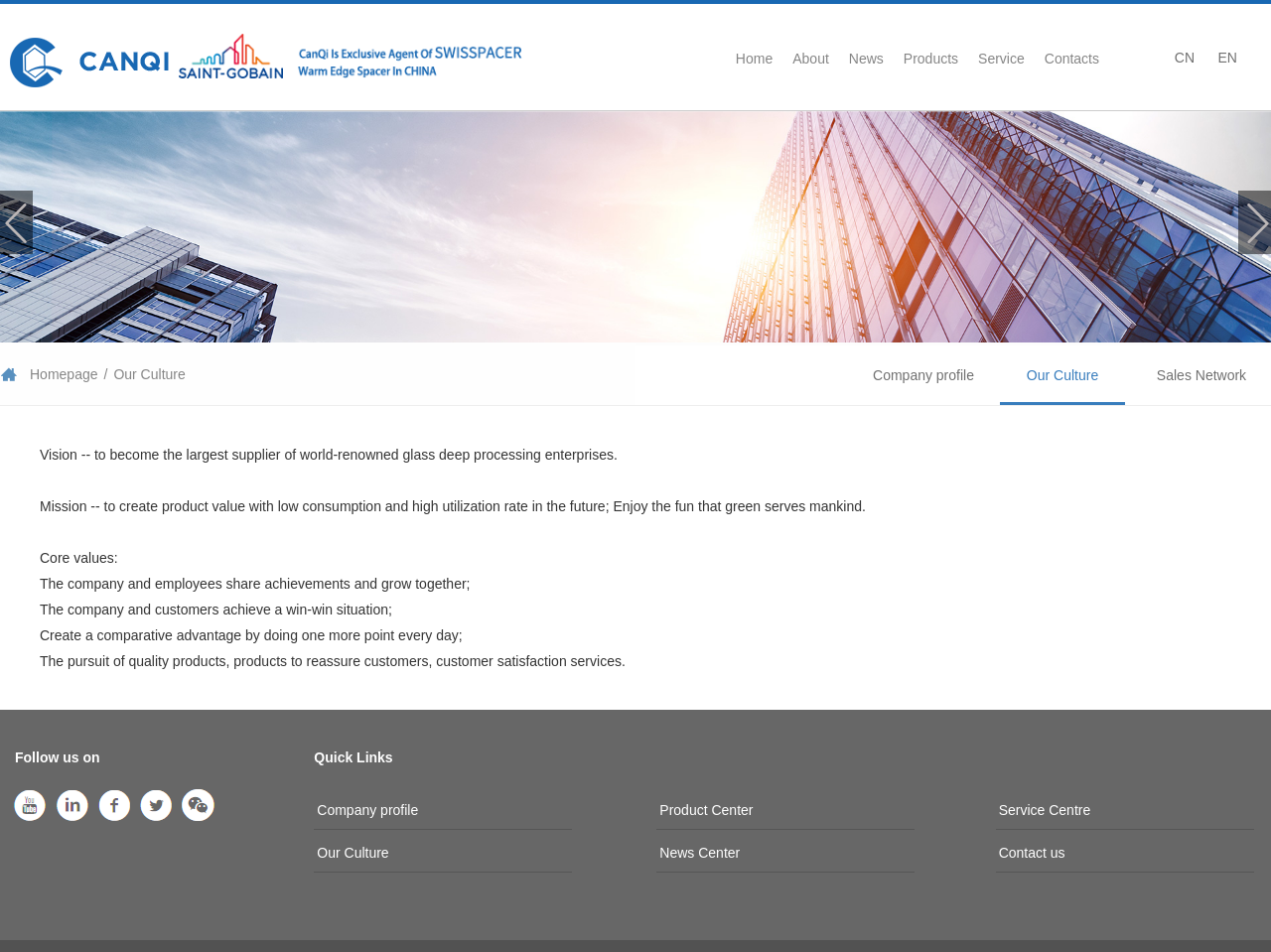Identify the bounding box coordinates for the region of the element that should be clicked to carry out the instruction: "Check the Quick Links". The bounding box coordinates should be four float numbers between 0 and 1, i.e., [left, top, right, bottom].

[0.247, 0.787, 0.309, 0.804]